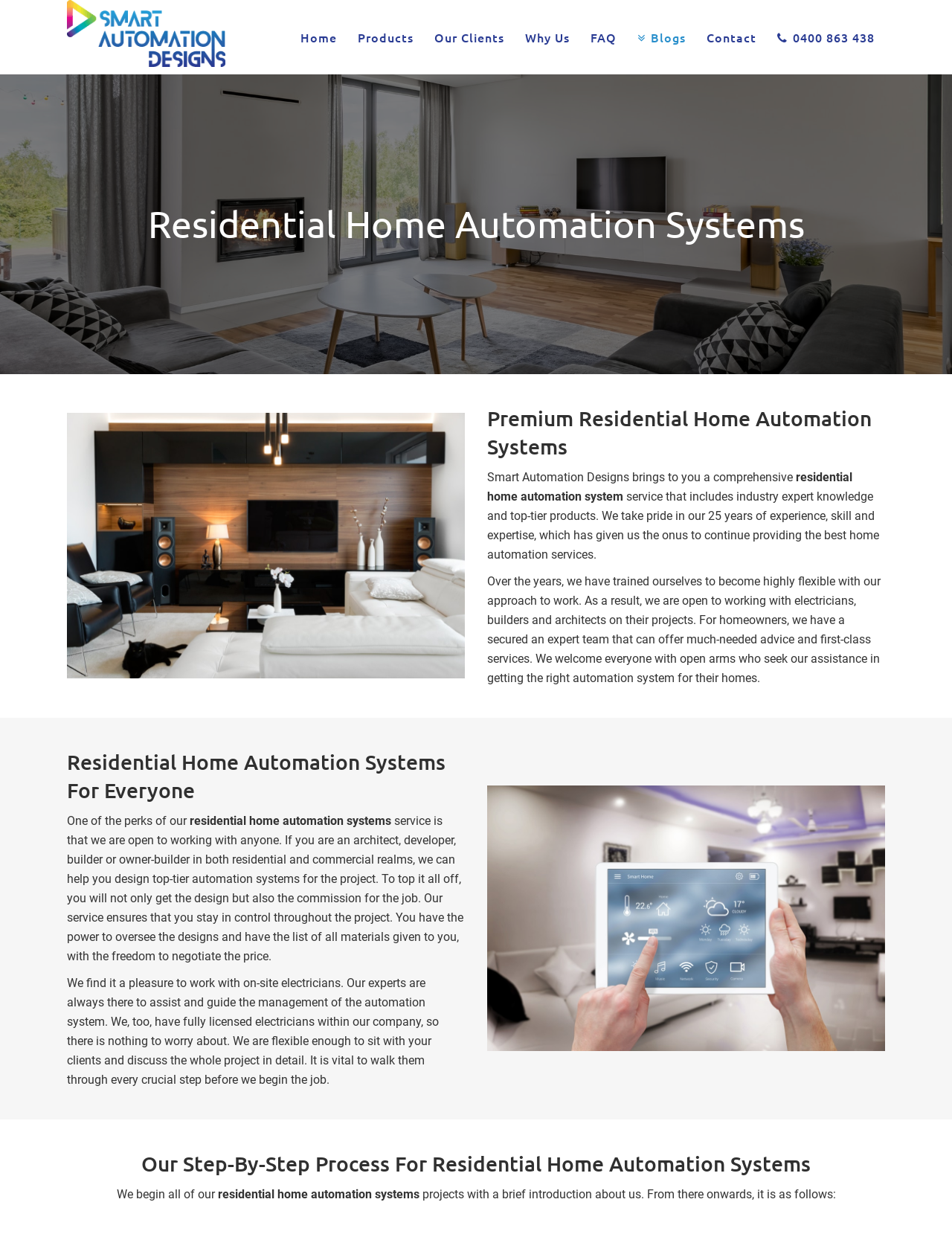Determine the main headline of the webpage and provide its text.

Residential Home Automation Systems